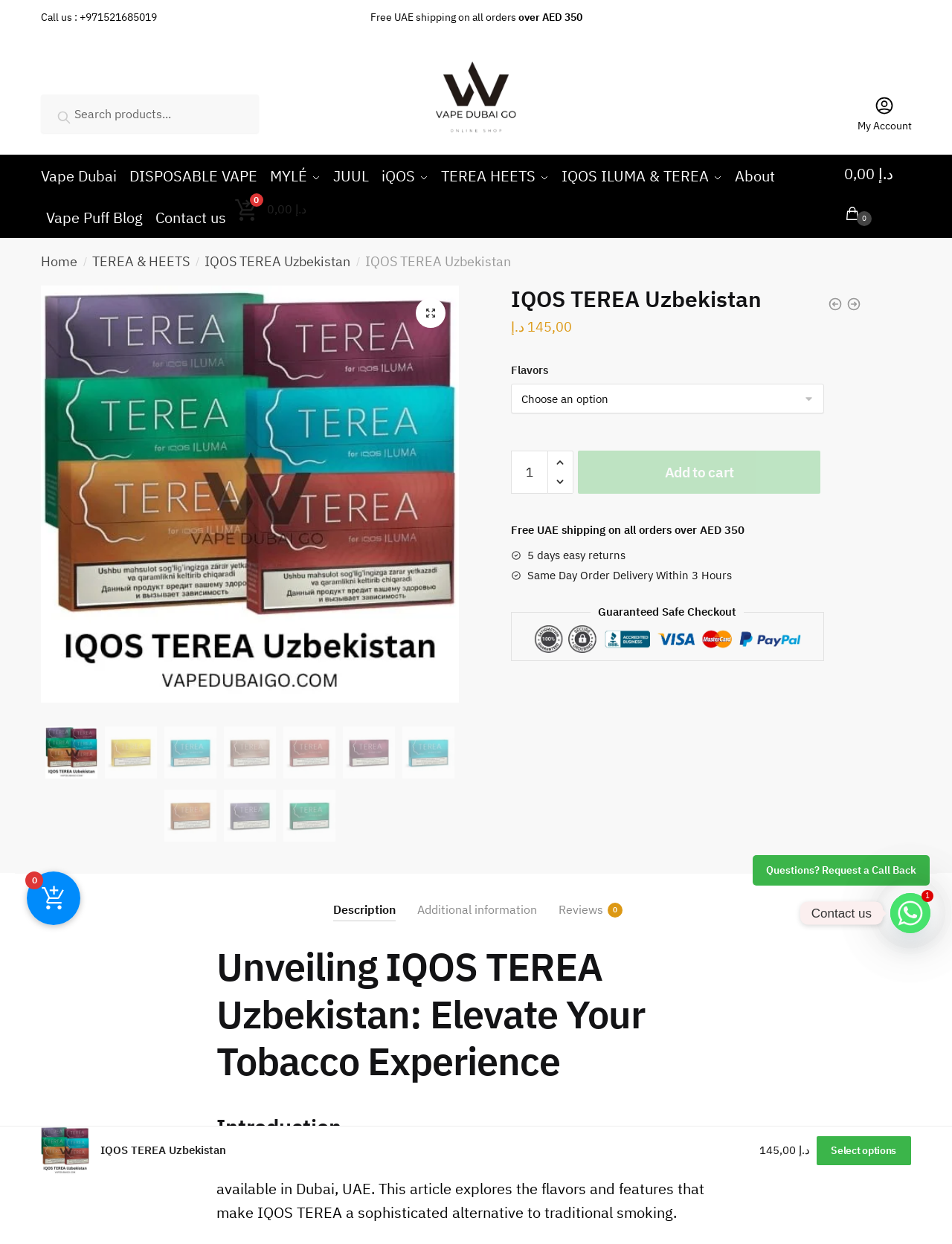What is the price of IQOS TEREA Uzbekistan?
Please give a detailed answer to the question using the information shown in the image.

The price of IQOS TEREA Uzbekistan can be found in the product description section. It is listed as 145.00 AED.